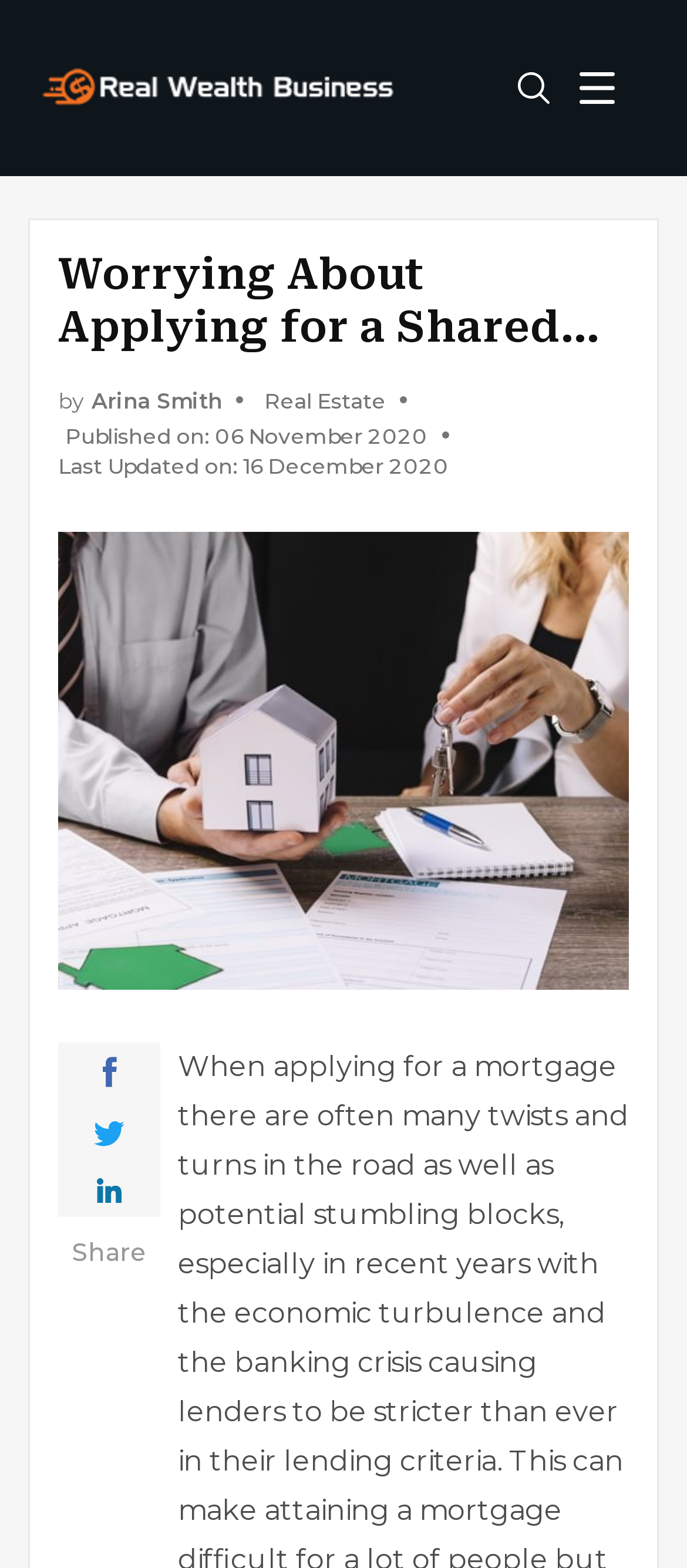What is the purpose of the search button?
Answer the question with a detailed and thorough explanation.

The search button is located at [0.754, 0.046, 0.8, 0.066] and has an image description. Its purpose is likely to allow users to search for something on the webpage, although the exact functionality is not specified.